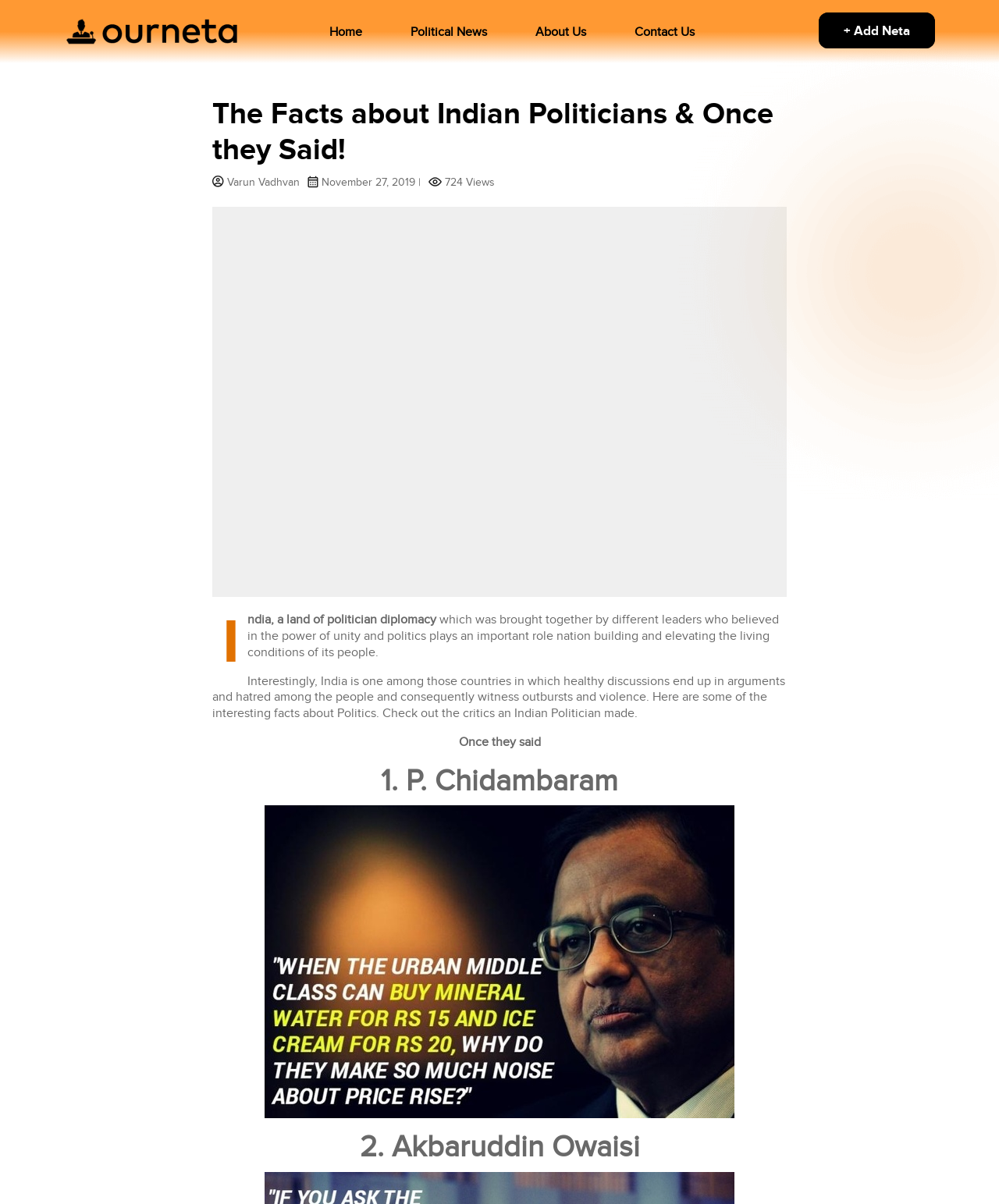Provide the bounding box coordinates, formatted as (top-left x, top-left y, bottom-right x, bottom-right y), with all values being floating point numbers between 0 and 1. Identify the bounding box of the UI element that matches the description: Book Appointment

None